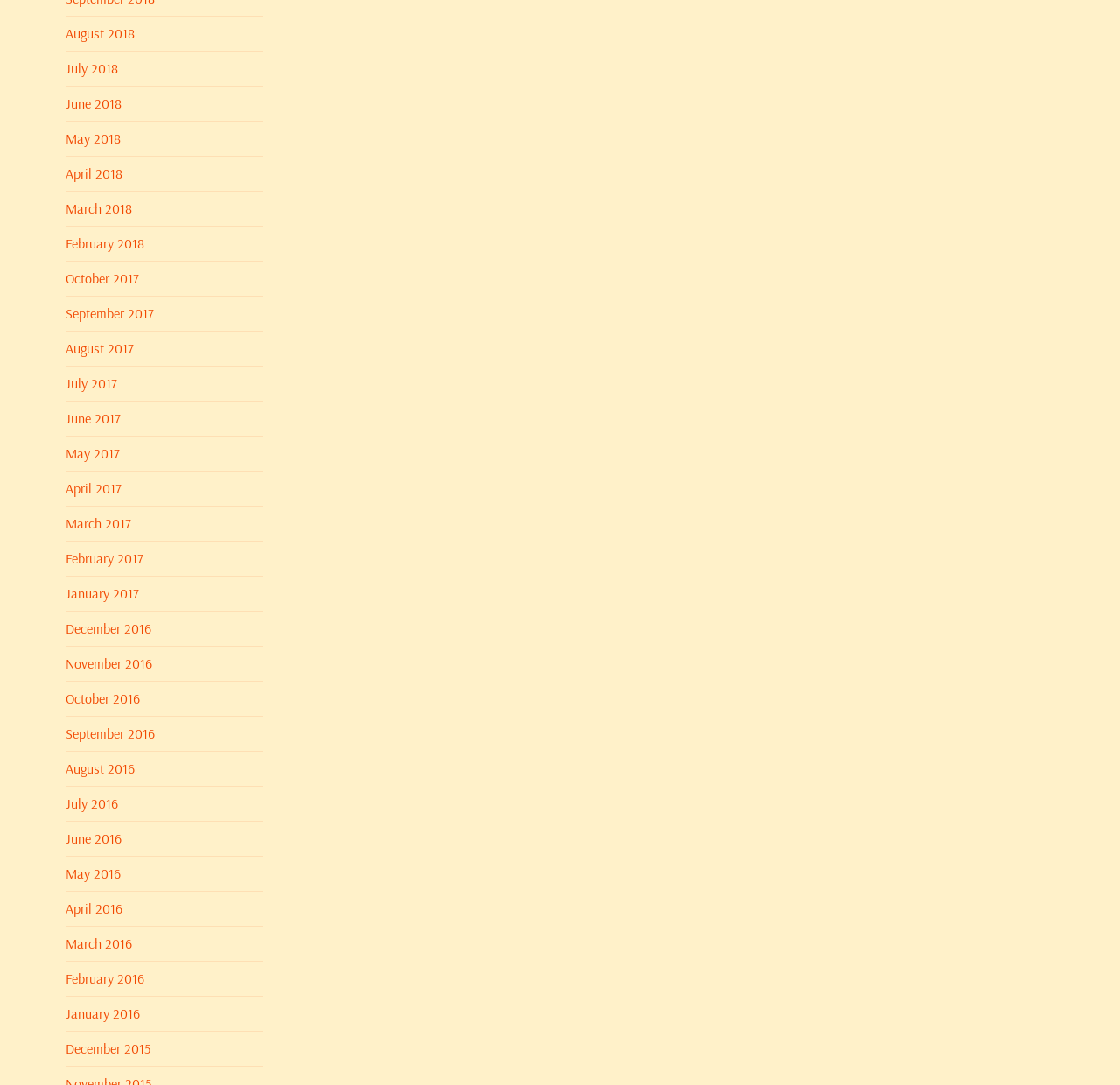Are the months listed in chronological order?
Give a single word or phrase answer based on the content of the image.

Yes